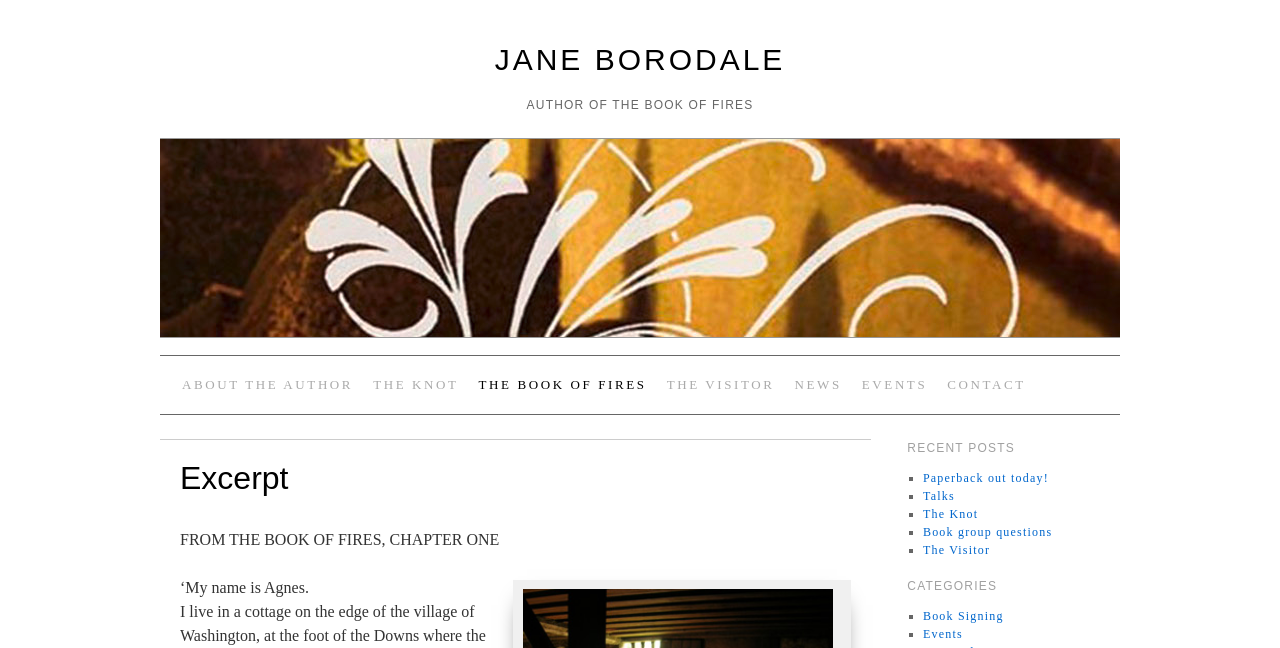Locate the bounding box coordinates of the clickable area to execute the instruction: "Read about The Visitor". Provide the coordinates as four float numbers between 0 and 1, represented as [left, top, right, bottom].

[0.721, 0.838, 0.774, 0.86]